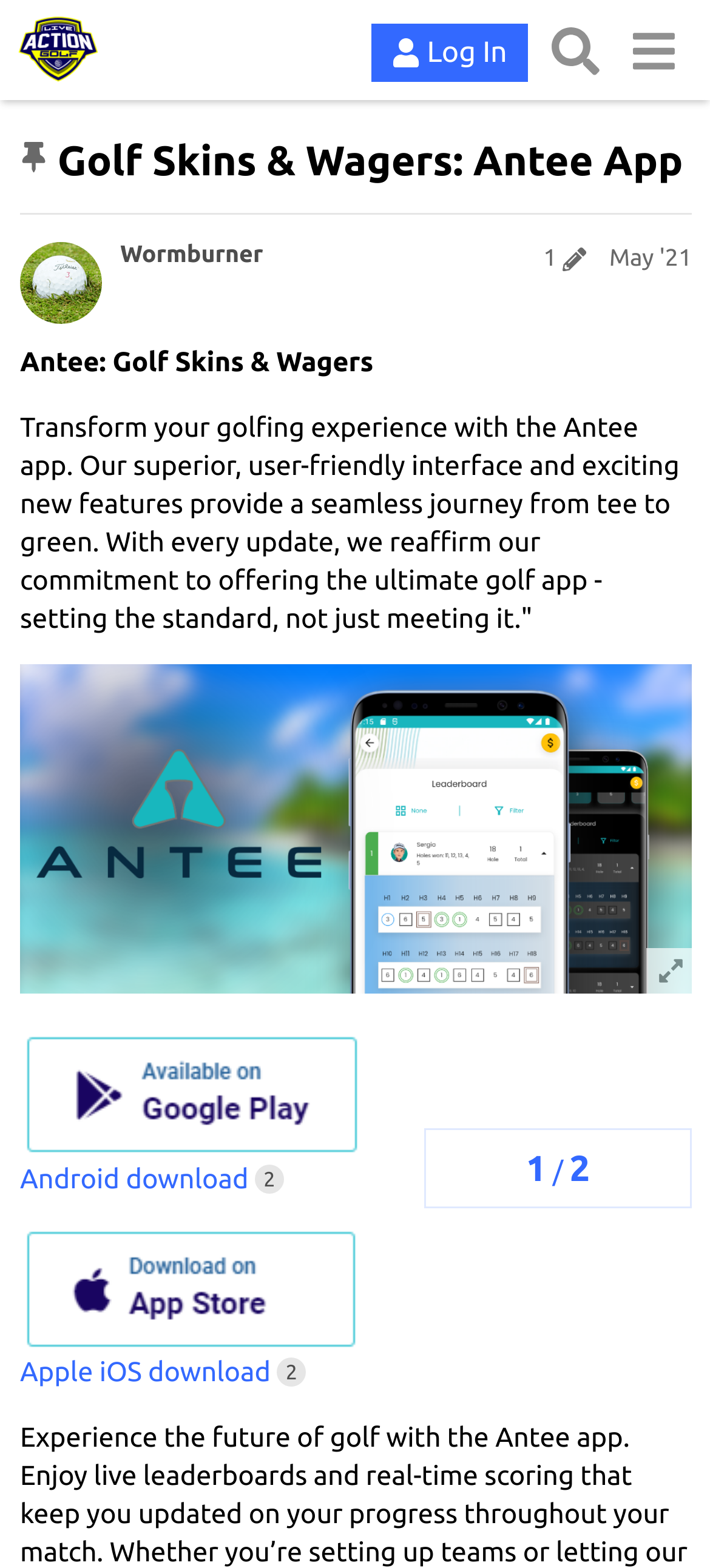Provide a one-word or brief phrase answer to the question:
How many download options are available for the app?

2